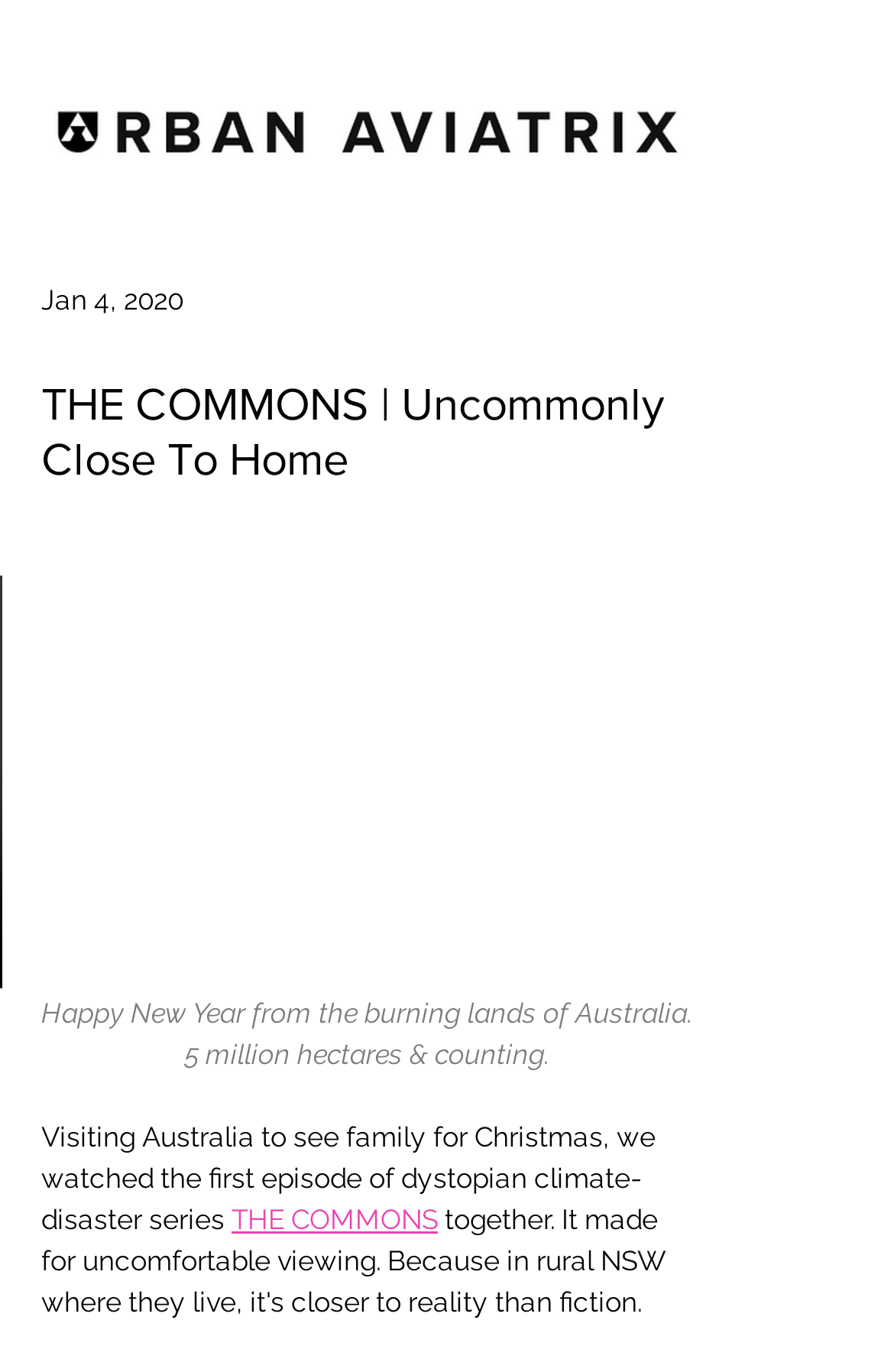Give a detailed explanation of the elements present on the webpage.

The webpage is about the TV series "THE COMMONS" and its relevance to the current climate emergency in Australia. At the top of the page, there is a link to an image, "Screen Shot 2020-01-04 at 13.29.35.png", which takes up most of the width of the page. Below the image, there is a heading that reads "THE COMMONS | Uncommonly Close To Home". 

To the right of the heading, there are three buttons: "mute", "enter full screen", and "show more media controls", all of which are currently disabled. 

Below the image, there are two paragraphs of text. The first paragraph reads "Happy New Year from the burning lands of Australia. 5 million hectares & counting." The second paragraph is a personal account of watching the first episode of "THE COMMONS" while visiting Australia for Christmas, and it includes a link to "THE COMMONS". 

Above the heading, there is a generic element with the text "Jan 4, 2020", which appears to be a date.